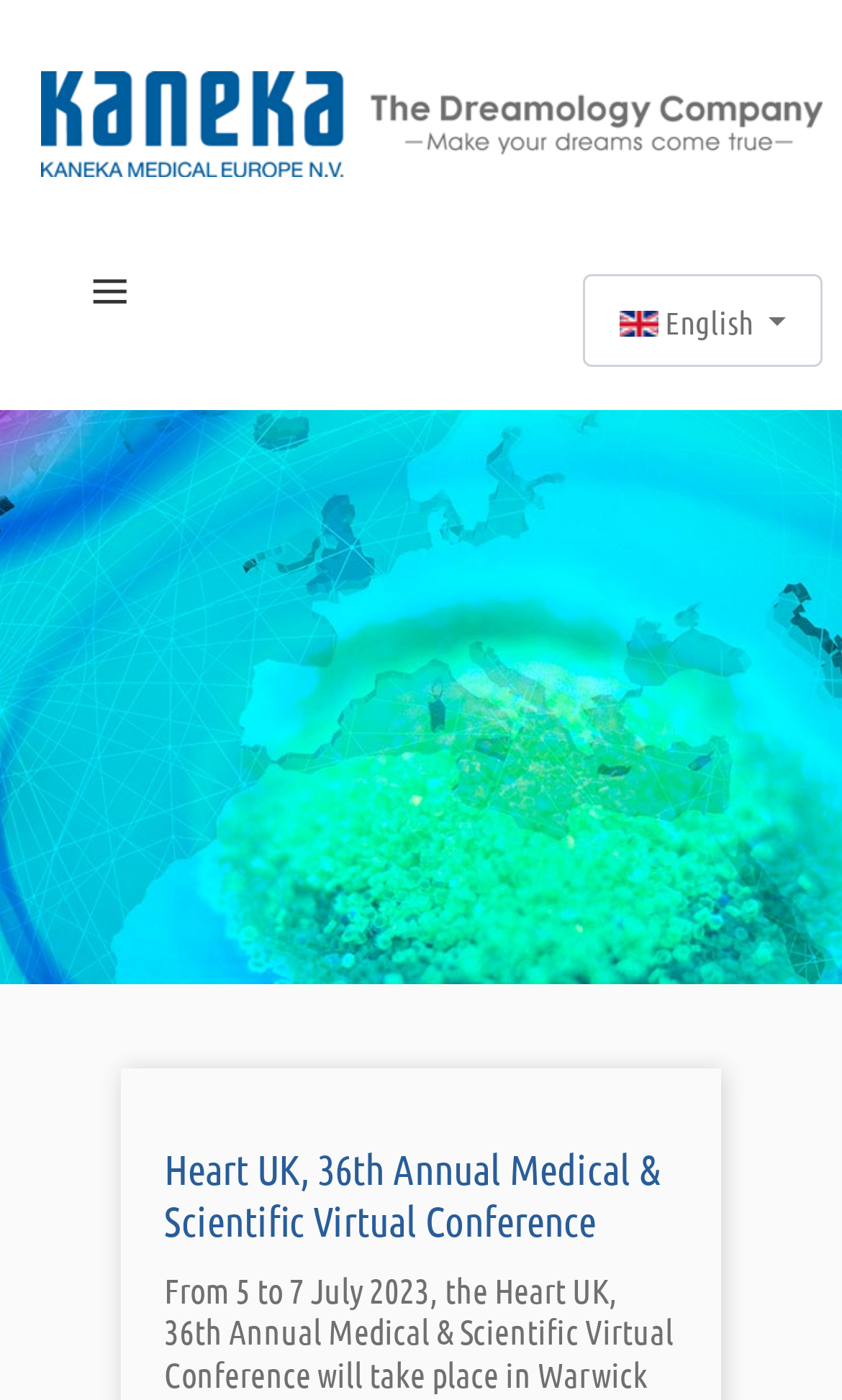Reply to the question with a single word or phrase:
What is the purpose of the ≡ icon?

Unknown